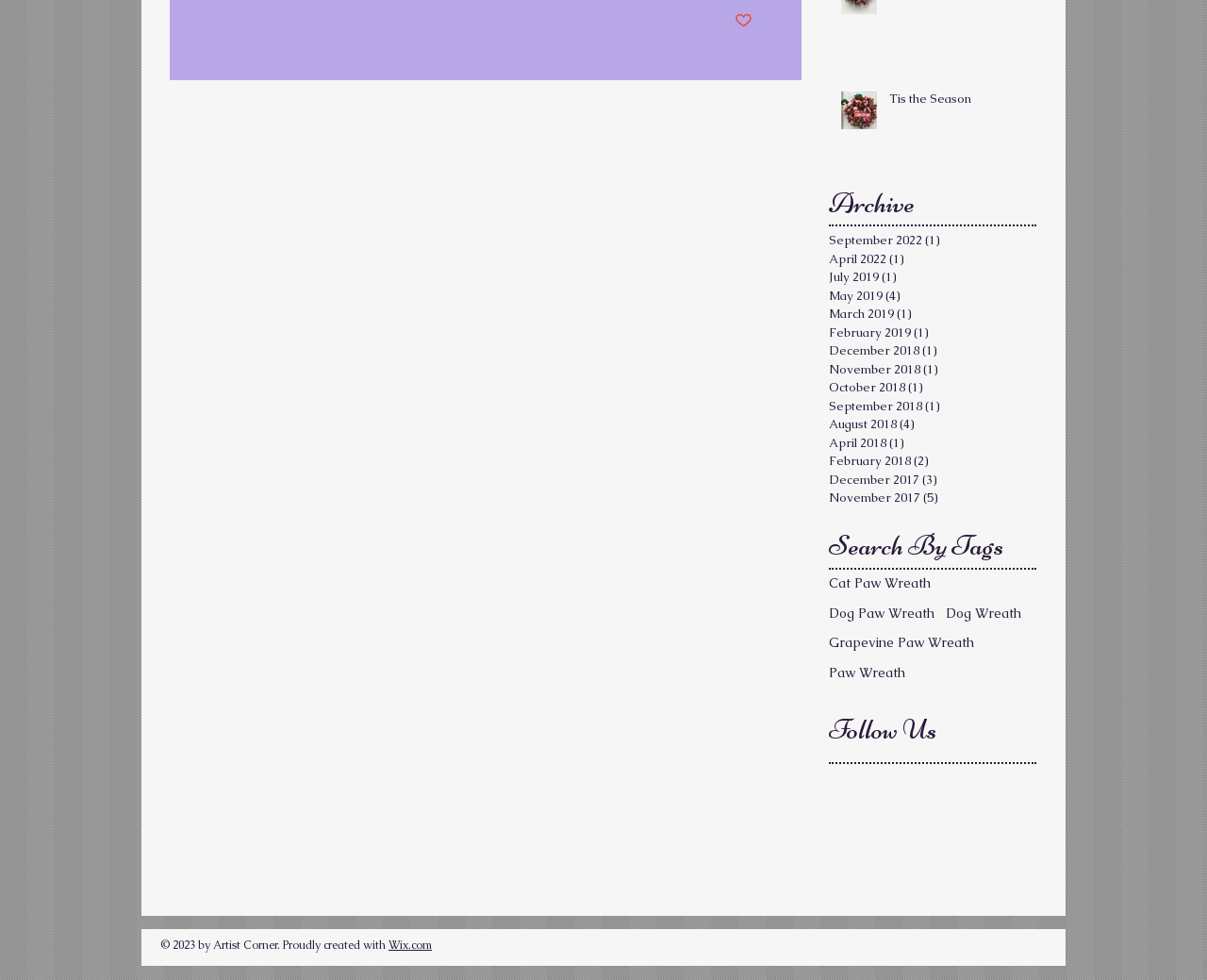Locate the bounding box coordinates of the area to click to fulfill this instruction: "Click the 'Post not marked as liked' button". The bounding box should be presented as four float numbers between 0 and 1, in the order [left, top, right, bottom].

[0.609, 0.012, 0.623, 0.032]